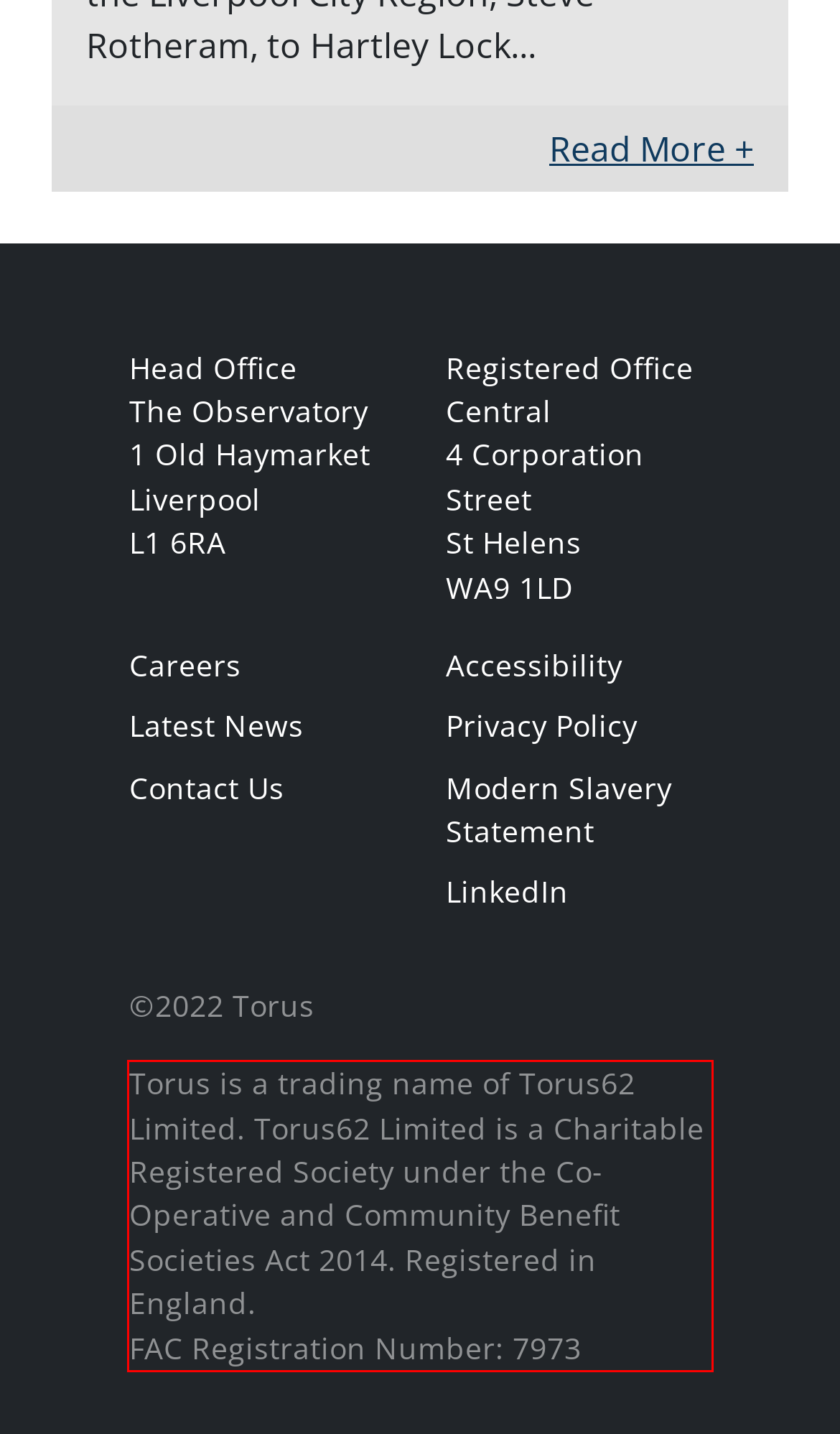Using the provided screenshot of a webpage, recognize and generate the text found within the red rectangle bounding box.

Torus is a trading name of Torus62 Limited. Torus62 Limited is a Charitable Registered Society under the Co-Operative and Community Benefit Societies Act 2014. Registered in England. FAC Registration Number: 7973